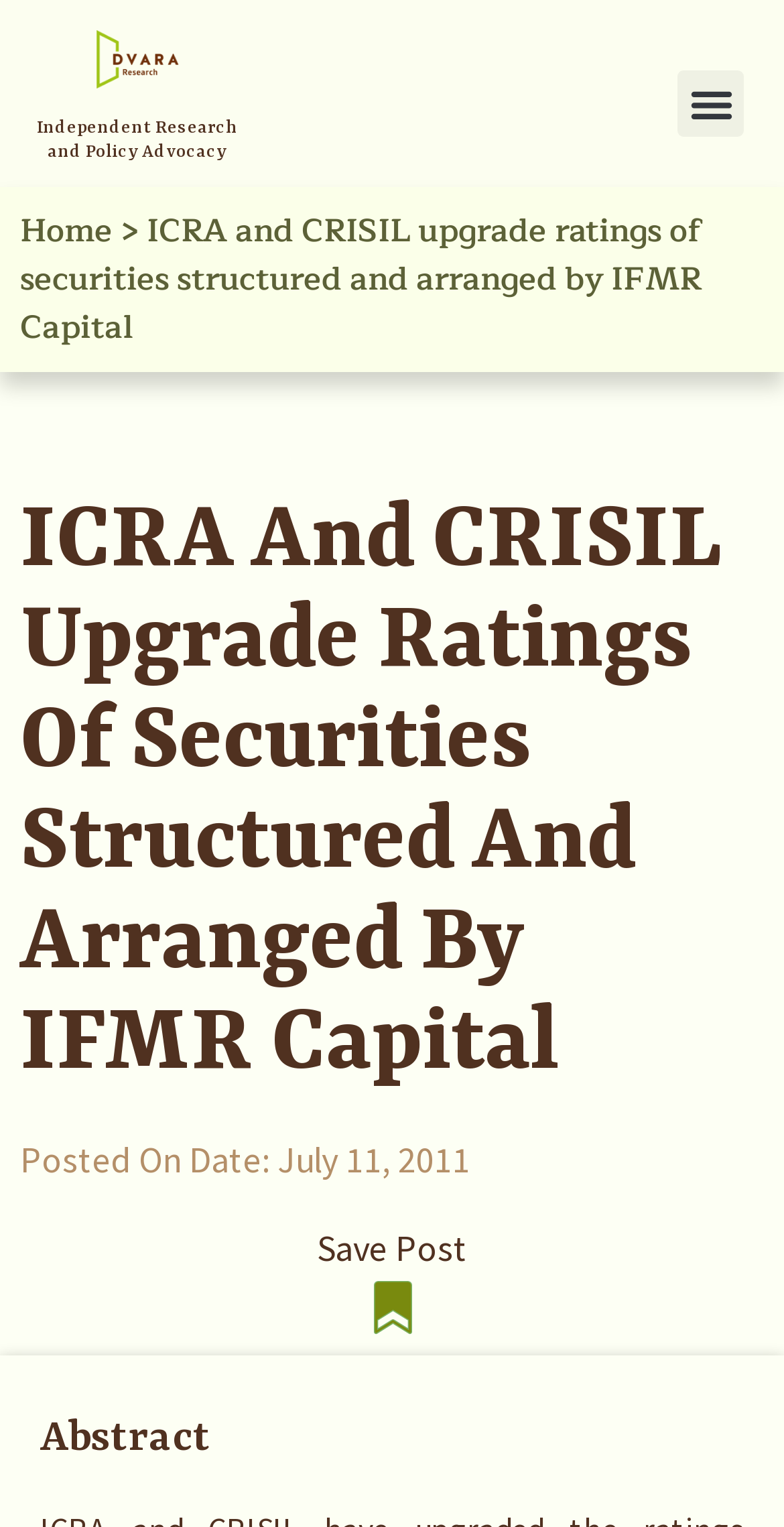Please examine the image and provide a detailed answer to the question: What can be saved?

I found what can be saved by looking at the 'Save Post' button, which indicates that the post can be saved.